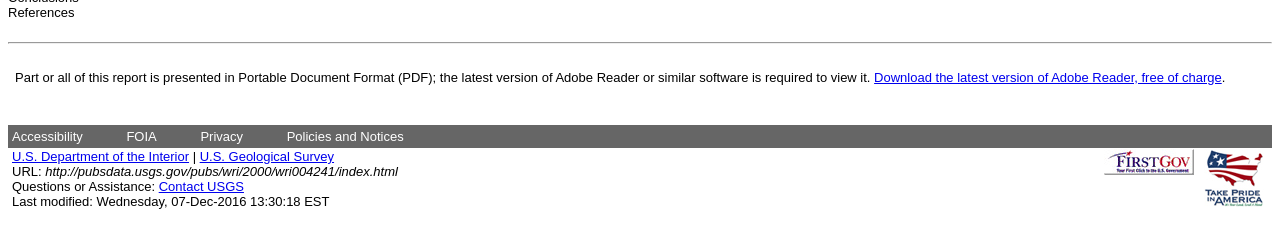Using the elements shown in the image, answer the question comprehensively: What is the URL of the webpage?

The URL of the webpage is mentioned in the text 'URL: http://pubsdata.usgs.gov/pubs/wri/2000/wri004241/index.html'.